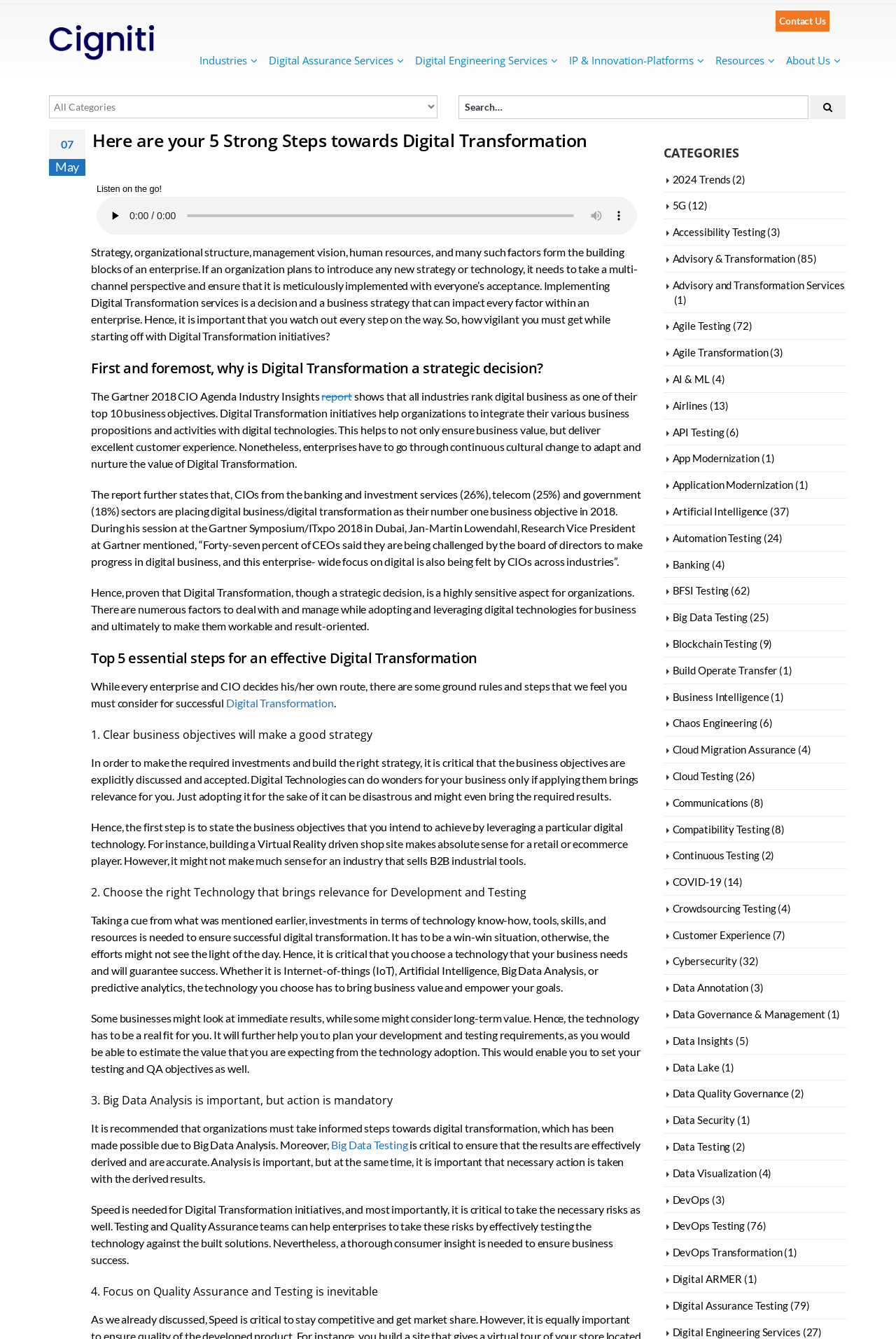Identify the bounding box coordinates of the element that should be clicked to fulfill this task: "Click on the 'Contact Us' link". The coordinates should be provided as four float numbers between 0 and 1, i.e., [left, top, right, bottom].

[0.866, 0.008, 0.926, 0.024]